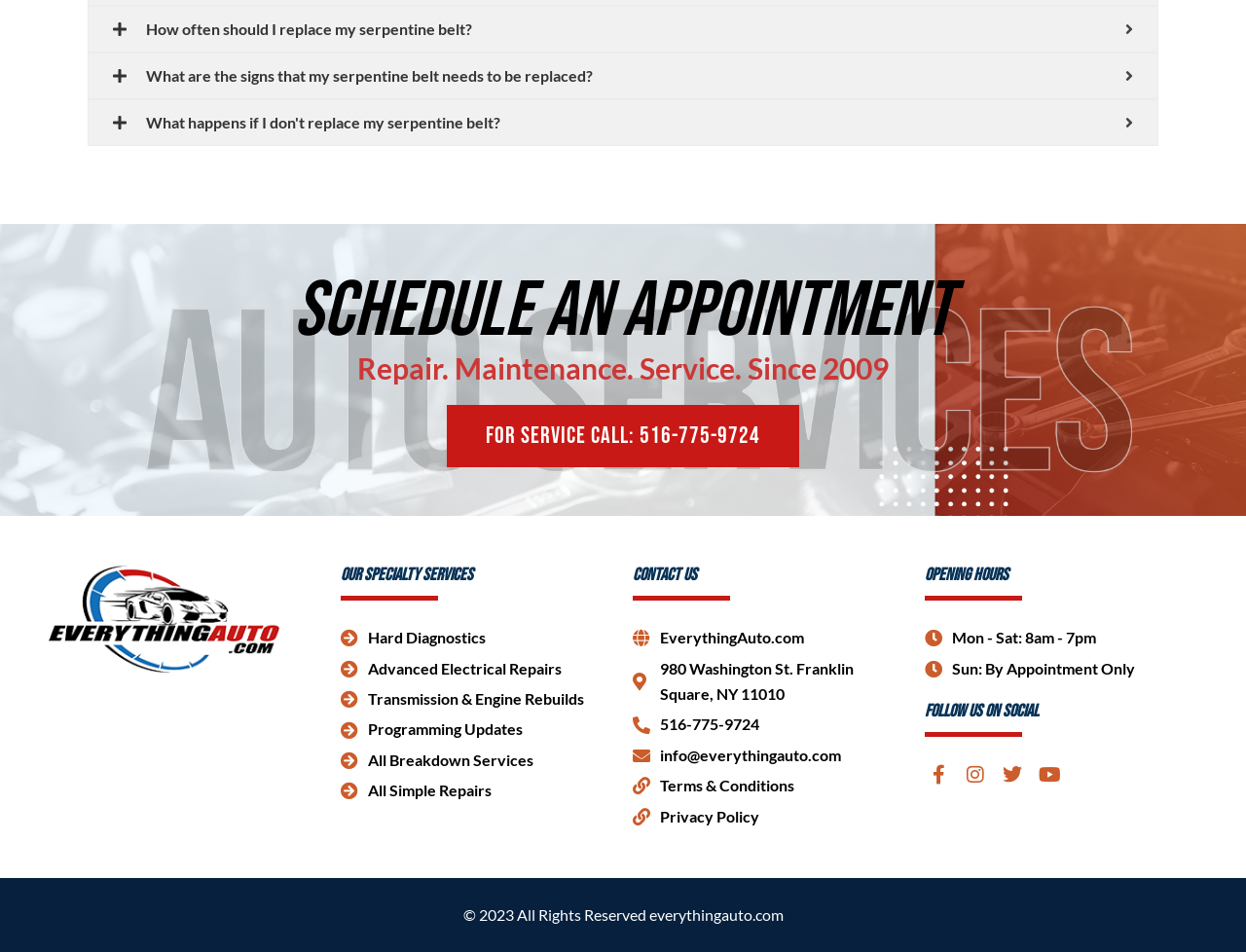Please indicate the bounding box coordinates of the element's region to be clicked to achieve the instruction: "Follow us on Facebook". Provide the coordinates as four float numbers between 0 and 1, i.e., [left, top, right, bottom].

[0.742, 0.8, 0.764, 0.829]